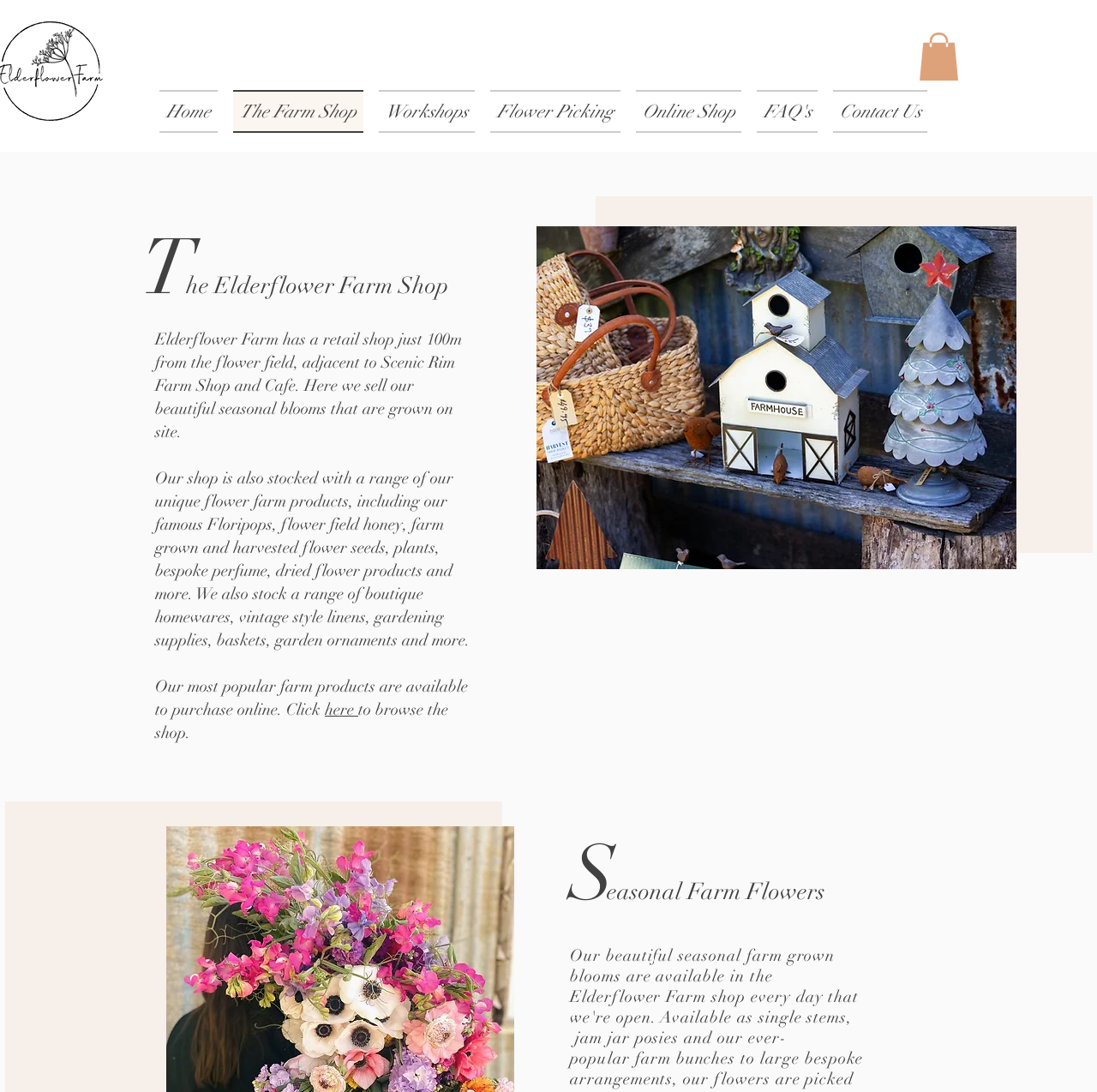Provide a short answer using a single word or phrase for the following question: 
What is the location of the farm shop?

100m from the flower field